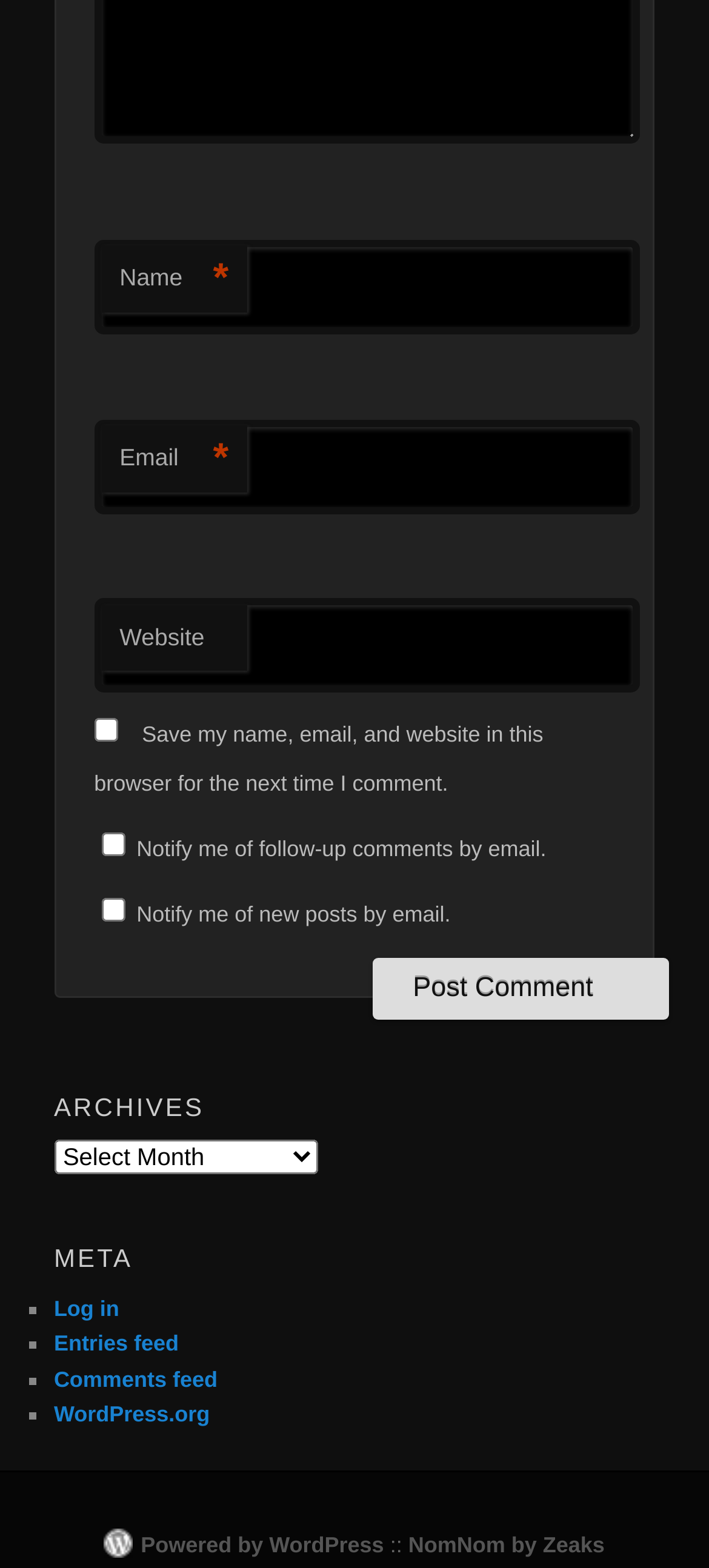Please provide a detailed answer to the question below by examining the image:
What is the 'Archives' section for?

The 'Archives' section contains a combobox that allows the user to select archives. This suggests that the user can access archived content or posts through this section.